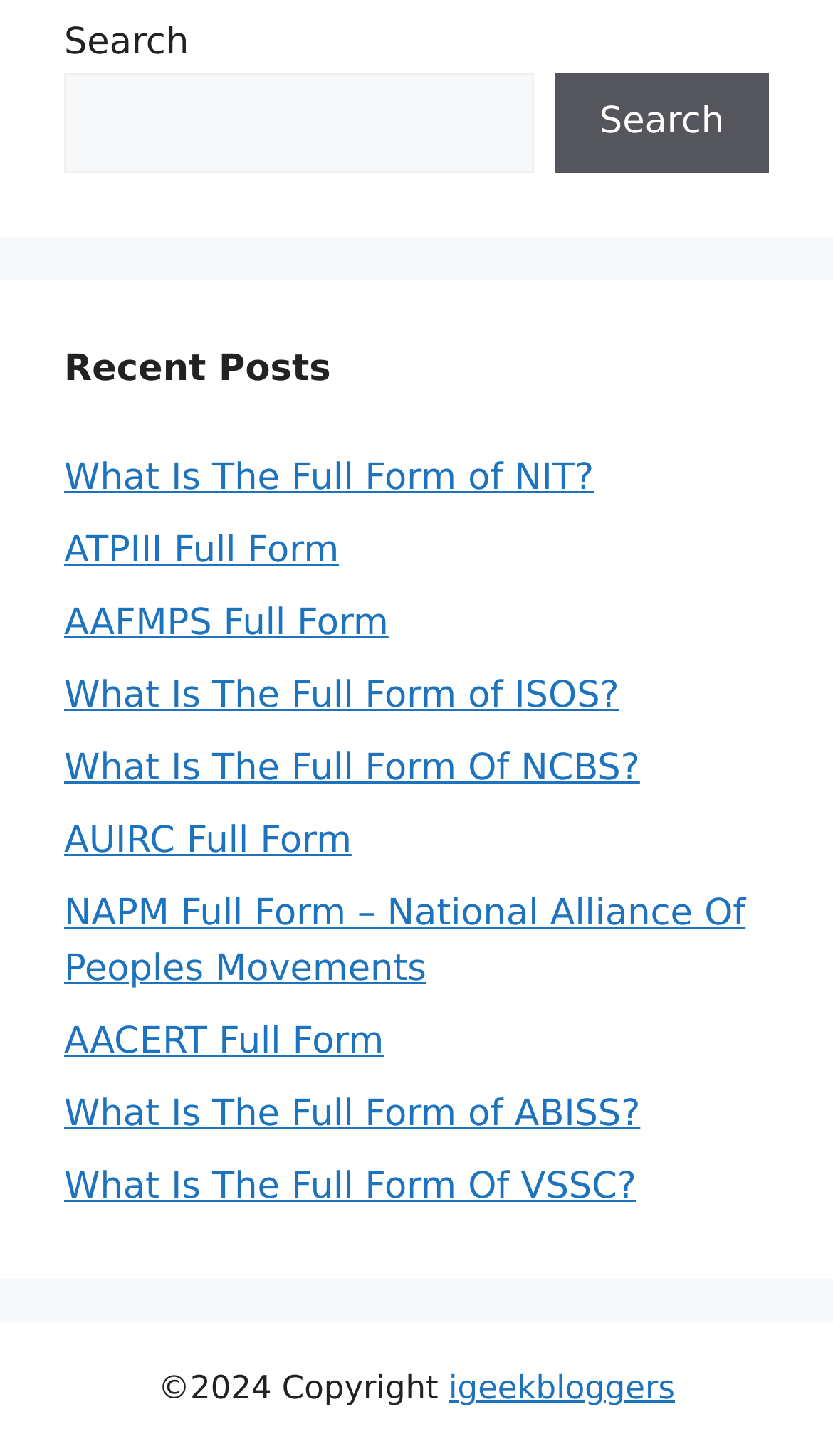What is the purpose of the search box?
Can you provide a detailed and comprehensive answer to the question?

The search box is located at the top of the webpage, and it has a button with the text 'Search'. The presence of this search box suggests that the webpage allows users to search for full forms of abbreviations or acronyms.